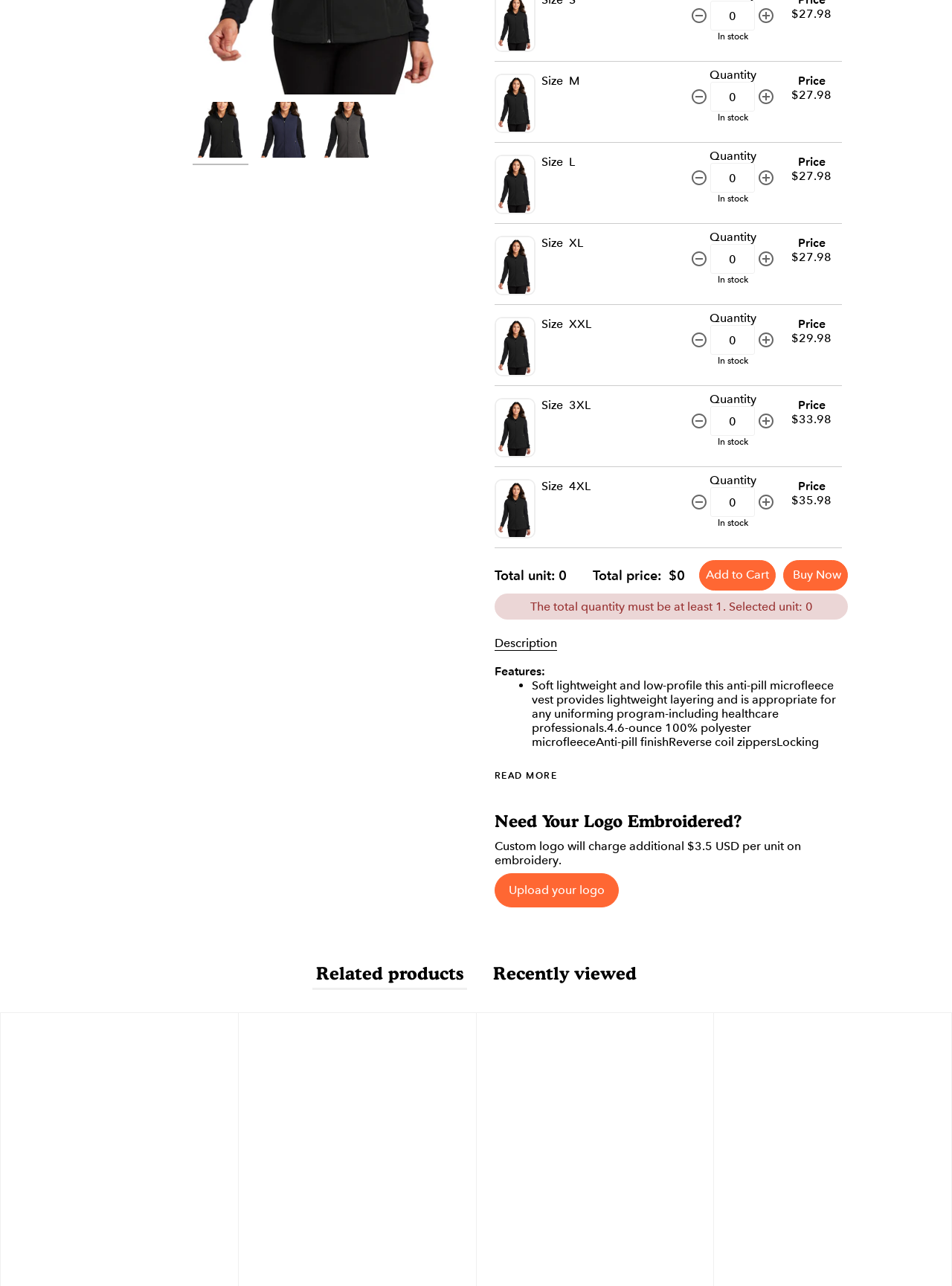Give the bounding box coordinates for this UI element: "alt="Port Authority Accord Microfleece Vest"". The coordinates should be four float numbers between 0 and 1, arranged as [left, top, right, bottom].

[0.269, 0.079, 0.327, 0.123]